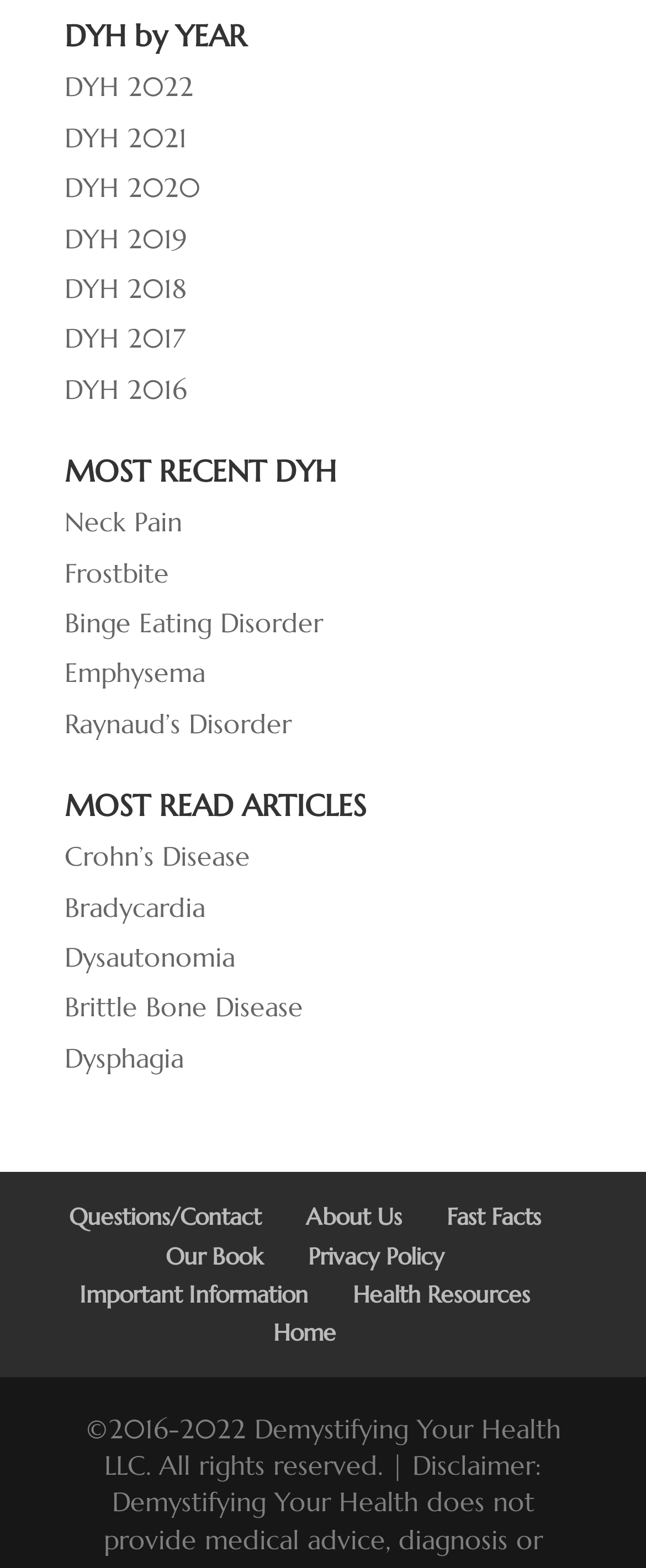Bounding box coordinates must be specified in the format (top-left x, top-left y, bottom-right x, bottom-right y). All values should be floating point numbers between 0 and 1. What are the bounding box coordinates of the UI element described as: DYH 2019

[0.1, 0.141, 0.29, 0.162]